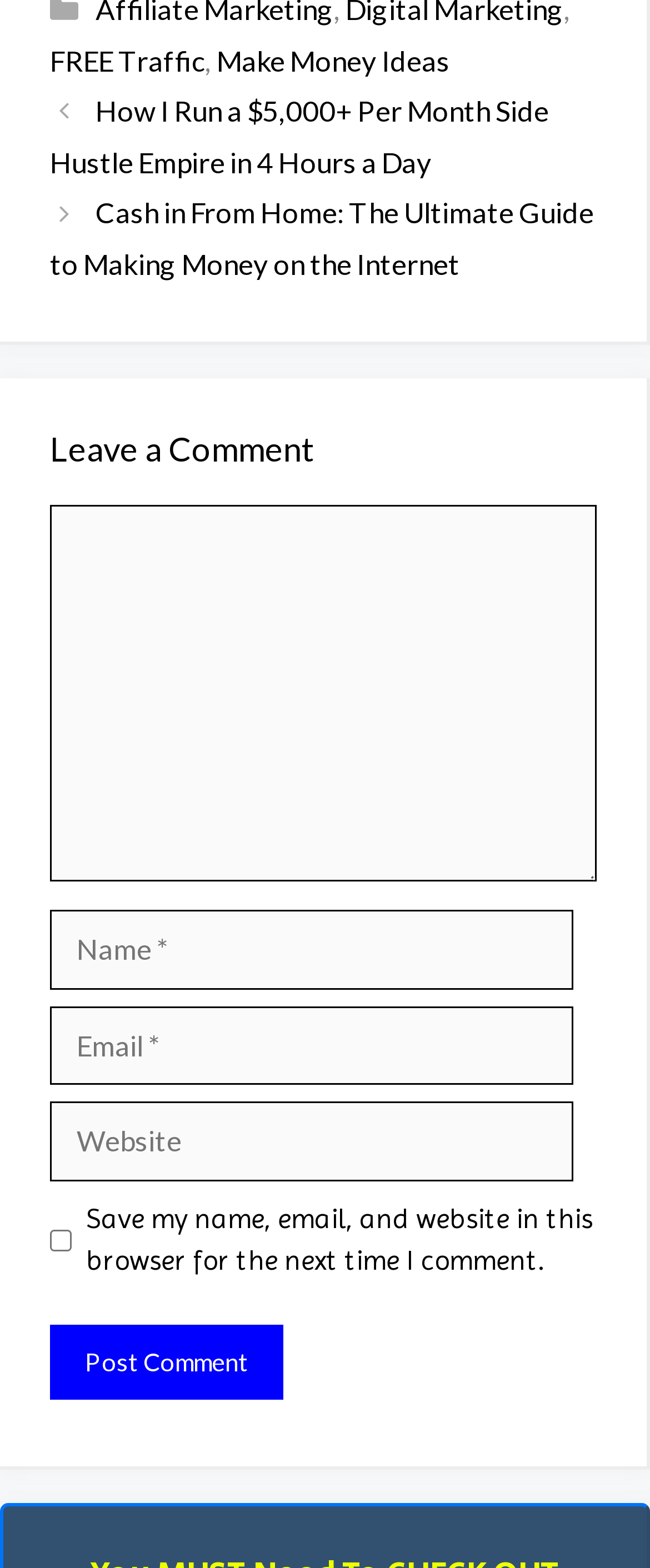Using a single word or phrase, answer the following question: 
How many links are in the navigation 'Posts'?

2